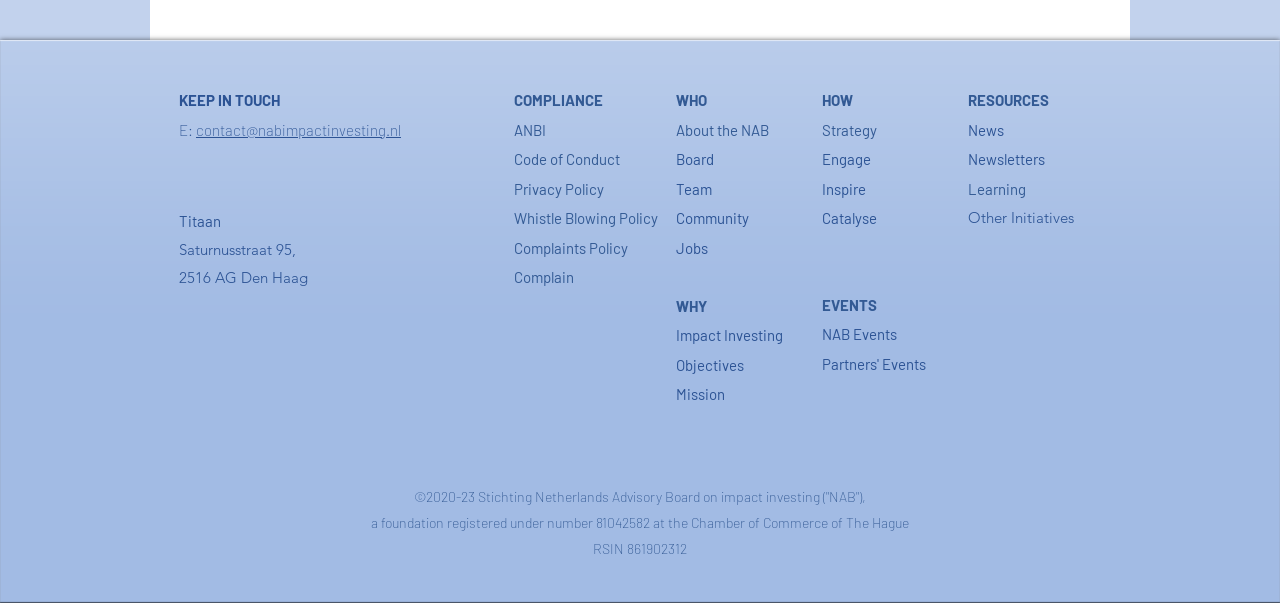What is the address of NAB?
Deliver a detailed and extensive answer to the question.

I found the address of NAB by looking at the 'Titaan' section, where it says 'Saturnusstraat 95, 2516 AG Den Haag'.